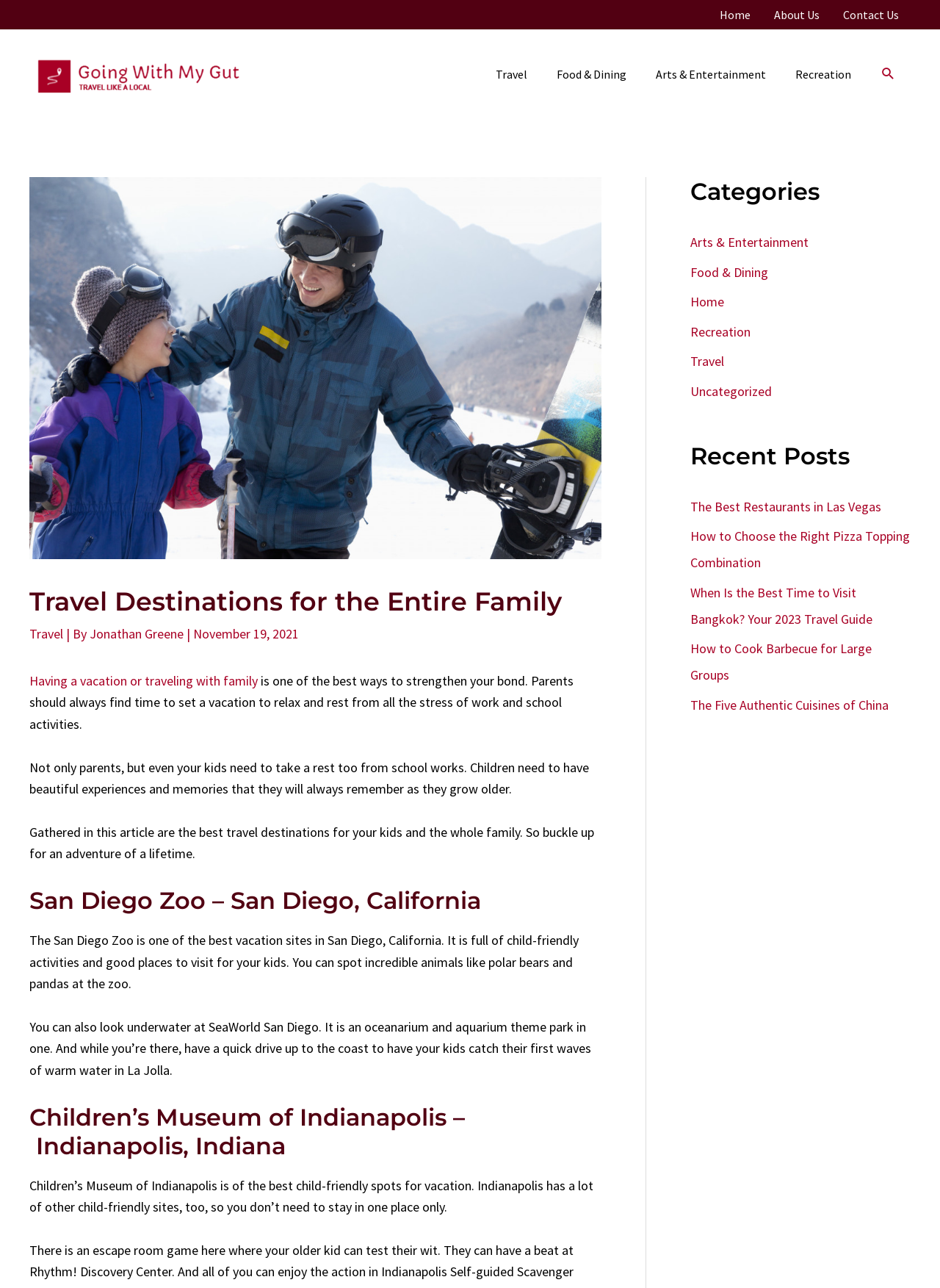What is the name of the website?
Analyze the image and deliver a detailed answer to the question.

I determined the name of the website by looking at the link element with the text 'Going With My Gut' which is located at the top left corner of the webpage.